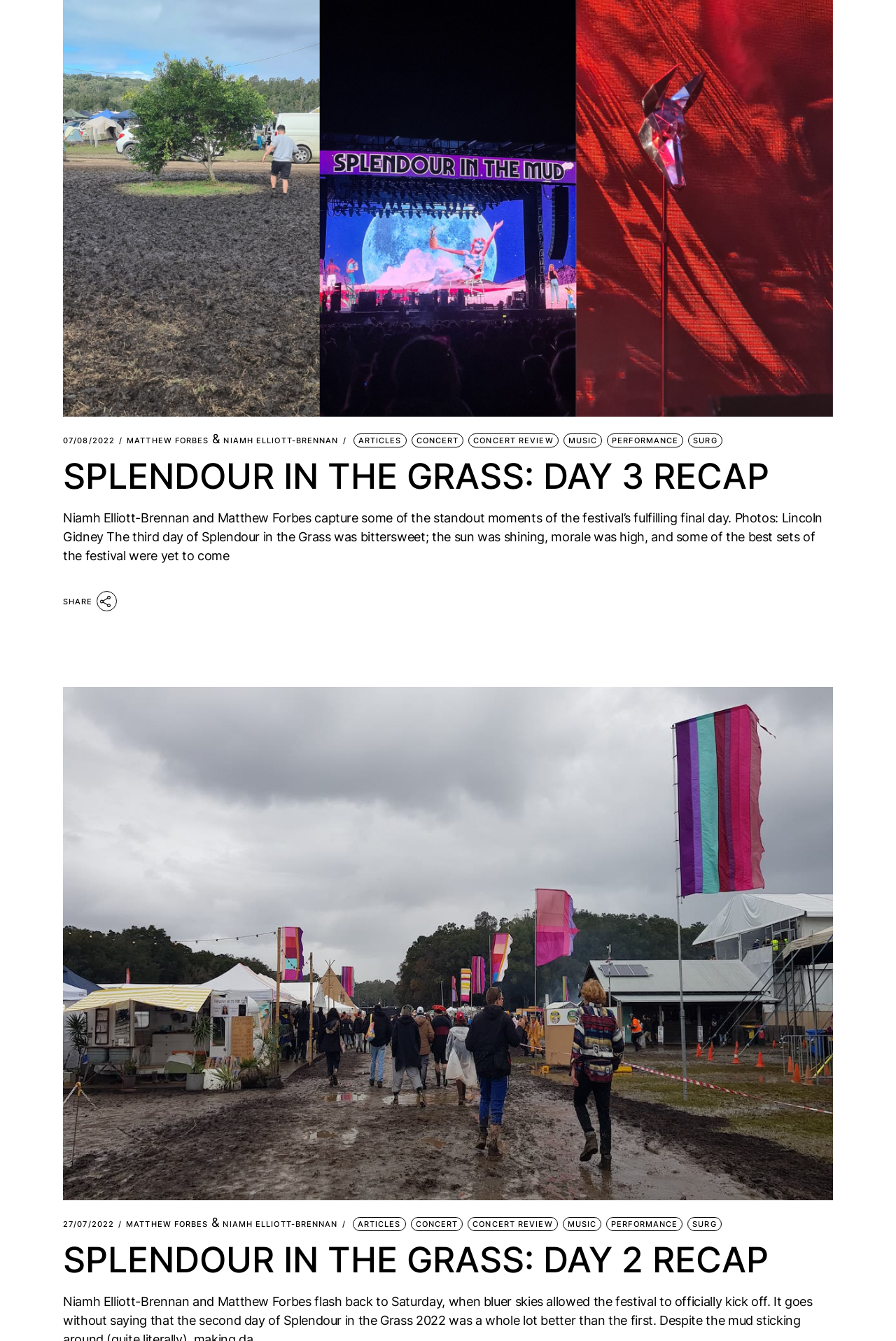Provide the bounding box coordinates of the HTML element described by the text: "Niamh Elliott-Brennan".

[0.25, 0.326, 0.378, 0.332]